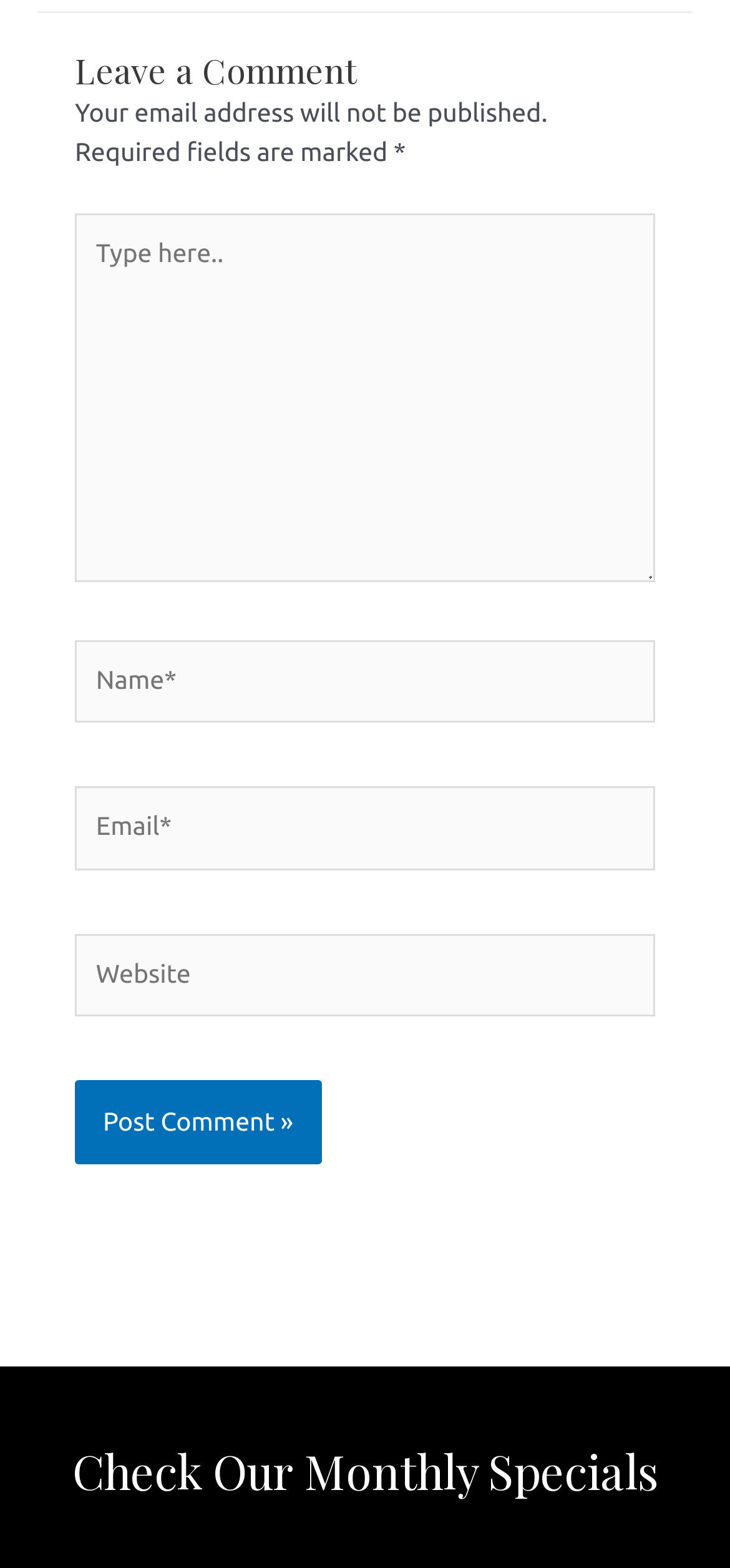Answer in one word or a short phrase: 
Is the website asking for a website URL?

Optional